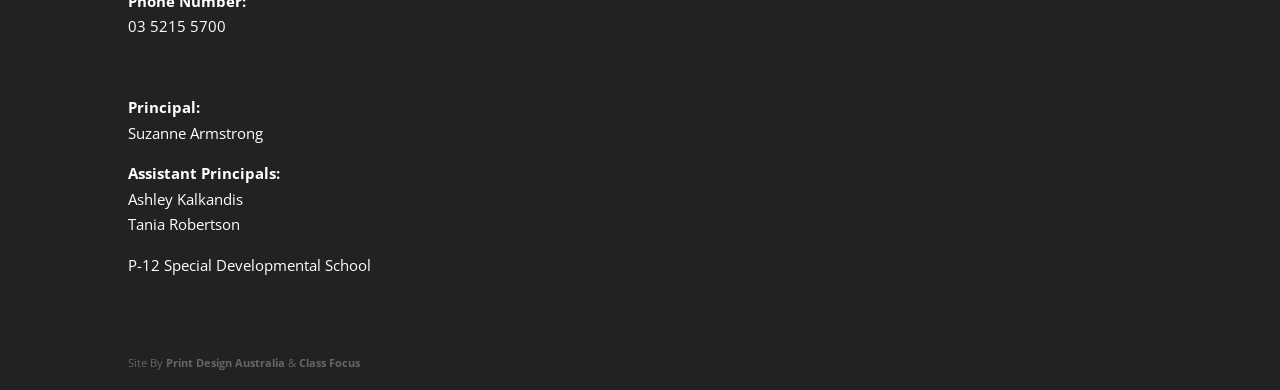Who designed the website?
Look at the screenshot and respond with a single word or phrase.

Print Design Australia